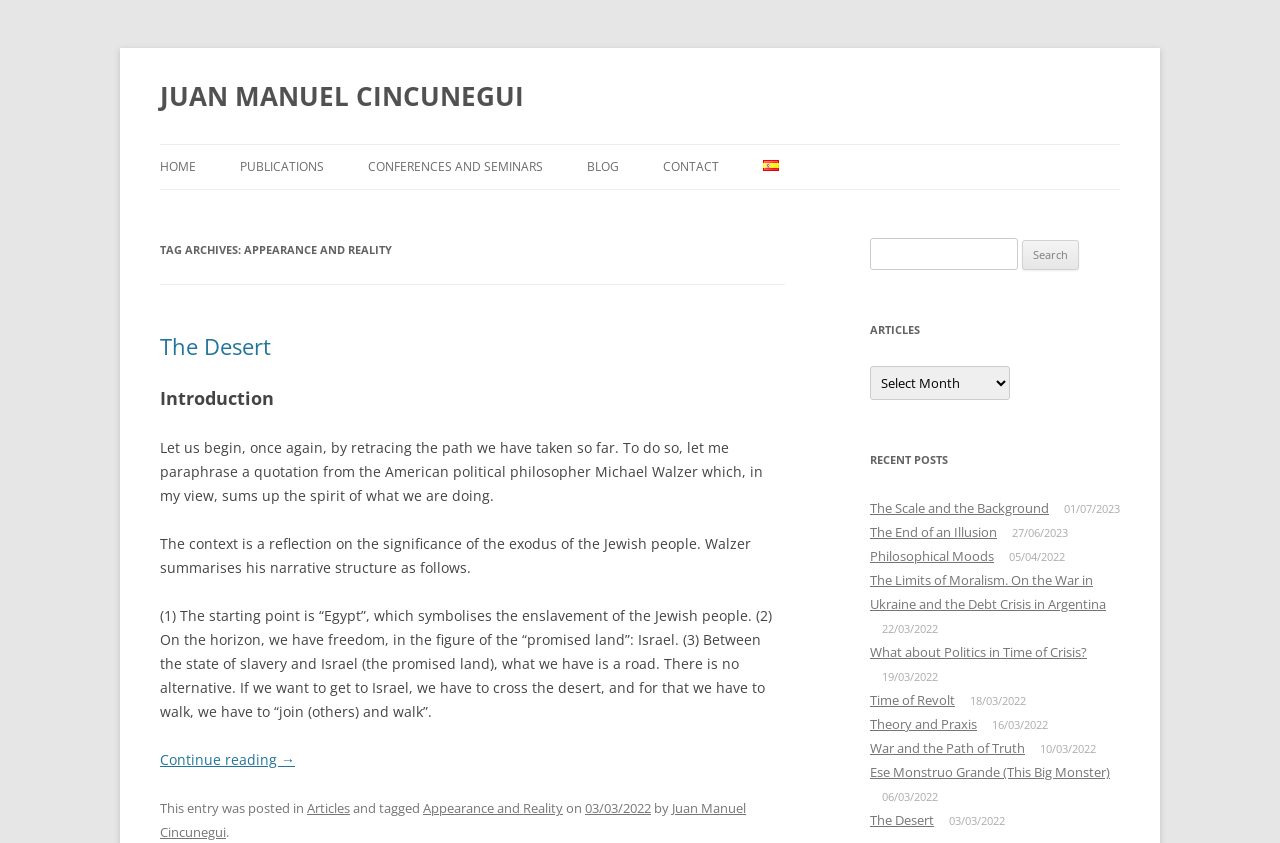Given the element description: "parent_node: Search for: name="s"", predict the bounding box coordinates of the UI element it refers to, using four float numbers between 0 and 1, i.e., [left, top, right, bottom].

[0.68, 0.283, 0.795, 0.321]